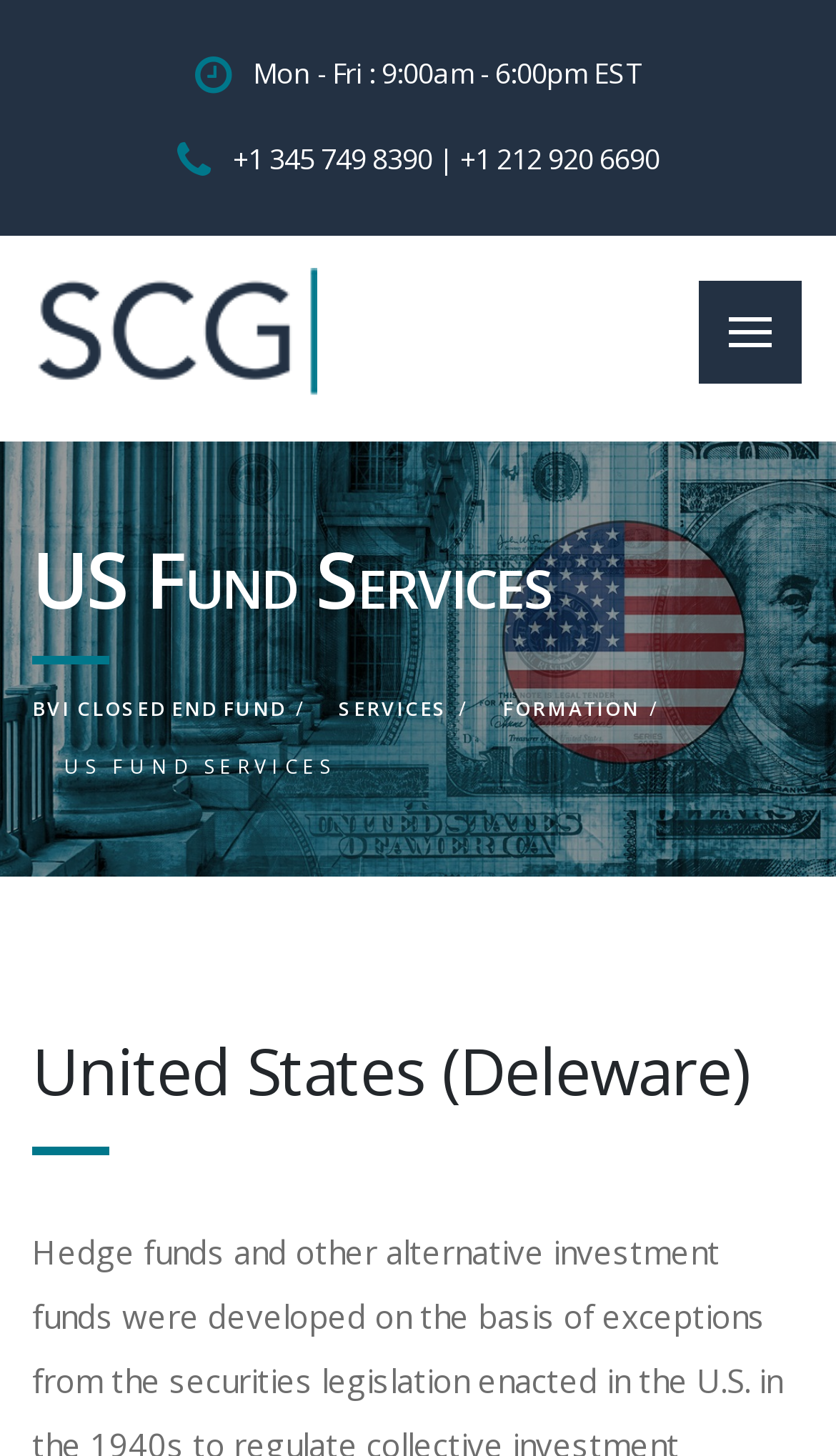Give a detailed overview of the webpage's appearance and contents.

The webpage is about US Fund Services, specifically focusing on BVI CLOSED END FUND. At the top, there is a heading "US Fund Services" in a prominent position, taking up most of the width. Below it, there is a section with contact information, including business hours and phone numbers, displayed in a horizontal layout.

On the left side, there is a link to "BVI CLOSED END FUND" accompanied by an image, which is likely a logo. This link is repeated again below the contact information section. To the right of the second "BVI CLOSED END FUND" link, there are two more links, "SERVICES" and "FORMATION", positioned horizontally.

Further down, there is a heading "United States (Delaware)" which is centered and takes up most of the width. There is also a static text "US FUND SERVICES" positioned above the "United States (Delaware)" heading, but slightly to the right. Overall, the webpage has a simple and organized structure, with clear headings and concise text.